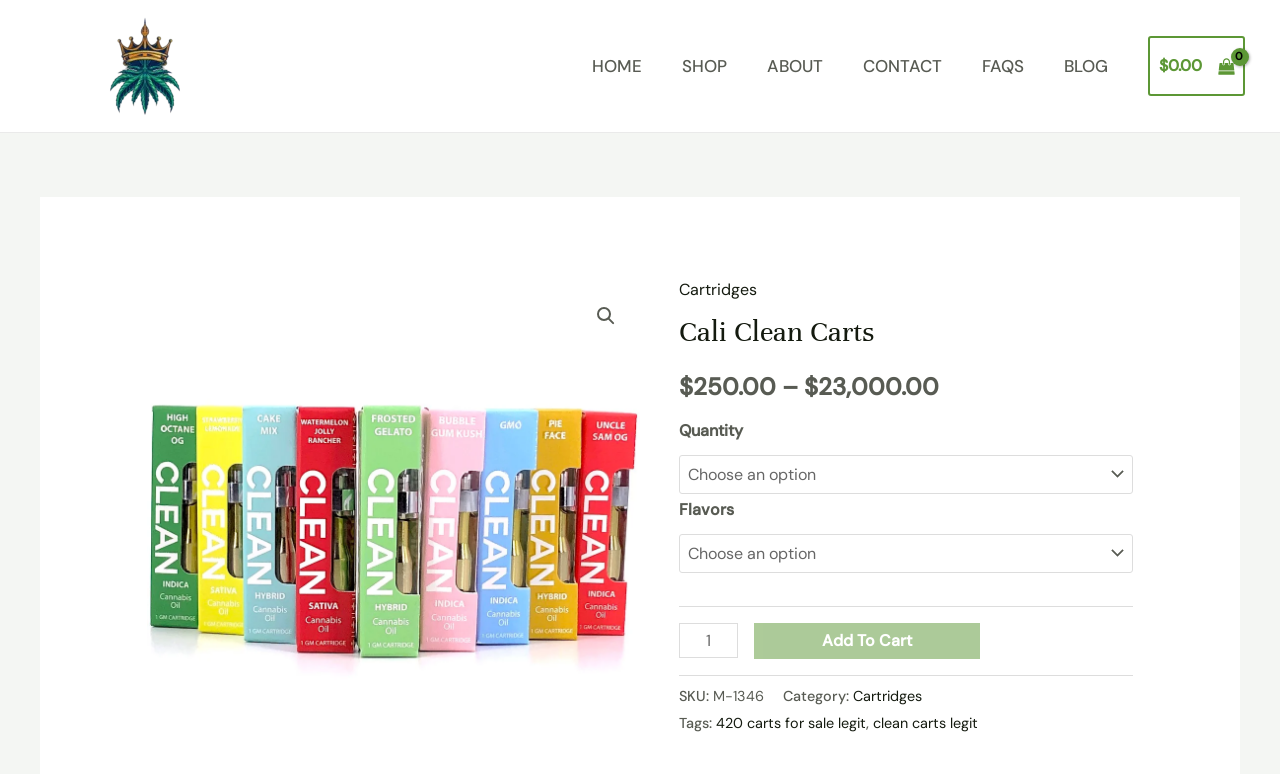What is the SKU of the Cali Clean Carts cartridge?
Using the information from the image, give a concise answer in one word or a short phrase.

M-1346